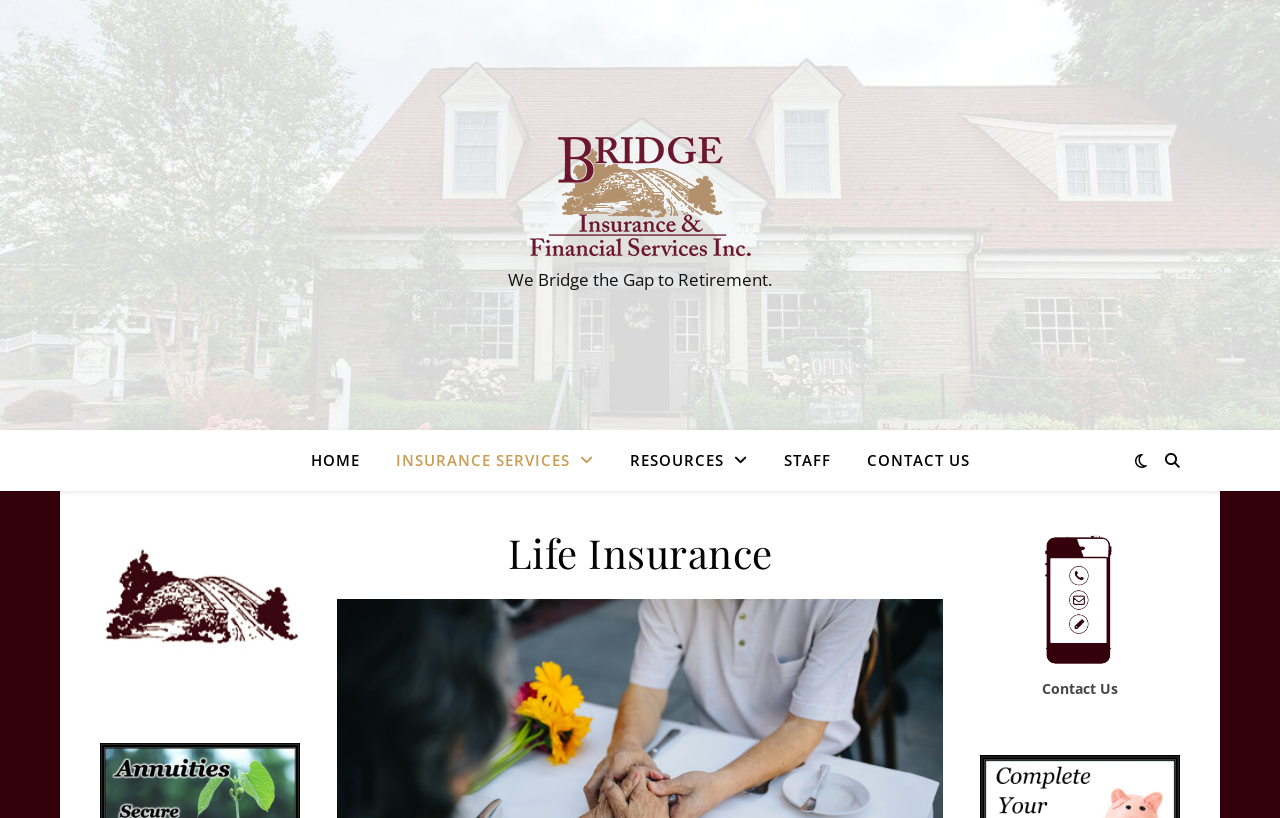Could you highlight the region that needs to be clicked to execute the instruction: "Click on the Bridge Insurance and Financial Services Inc link"?

[0.305, 0.168, 0.695, 0.313]